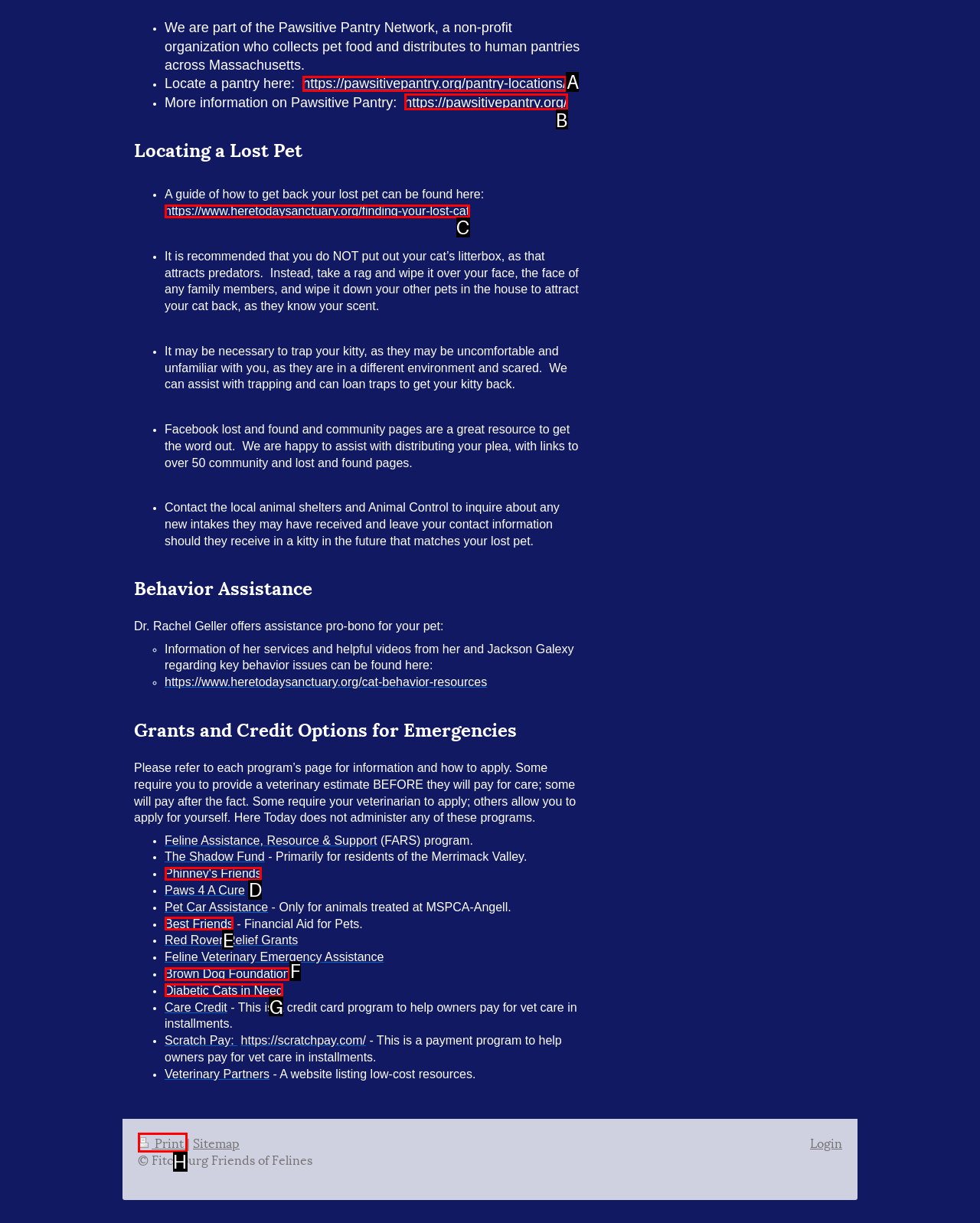Please indicate which HTML element to click in order to fulfill the following task: Learn more about the services in Alvin, TX Respond with the letter of the chosen option.

None